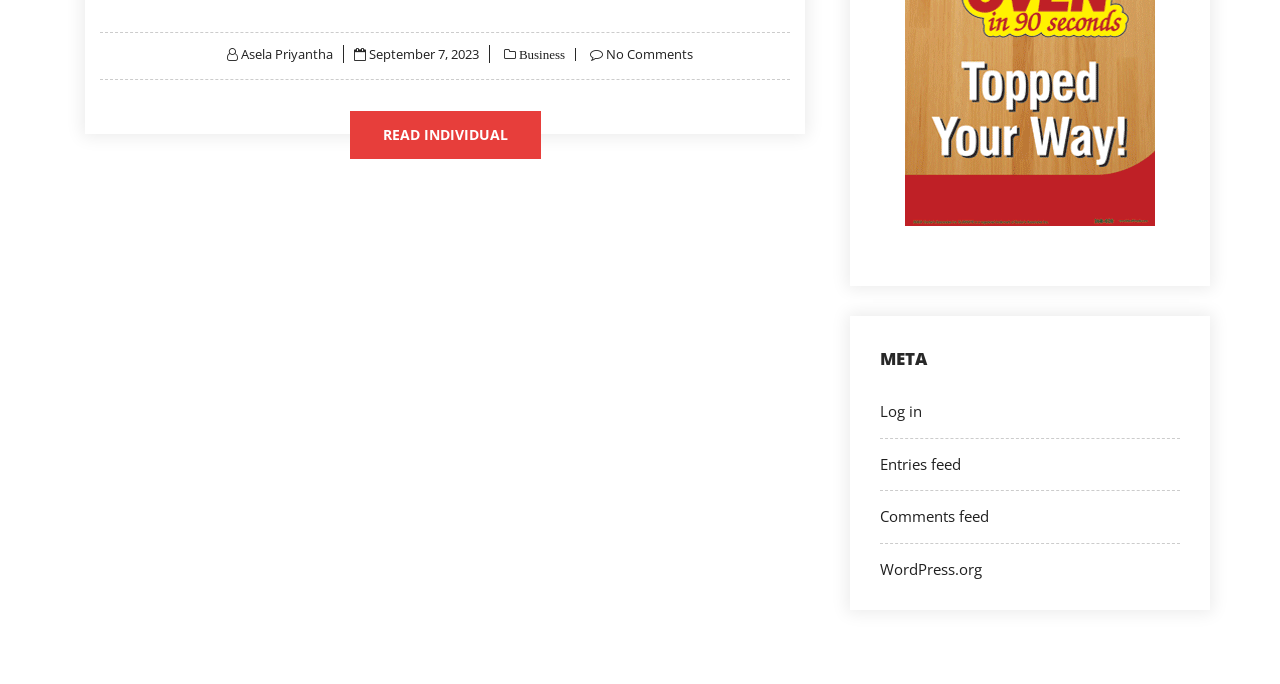Please mark the clickable region by giving the bounding box coordinates needed to complete this instruction: "Click the link to SAIC Maxus".

None